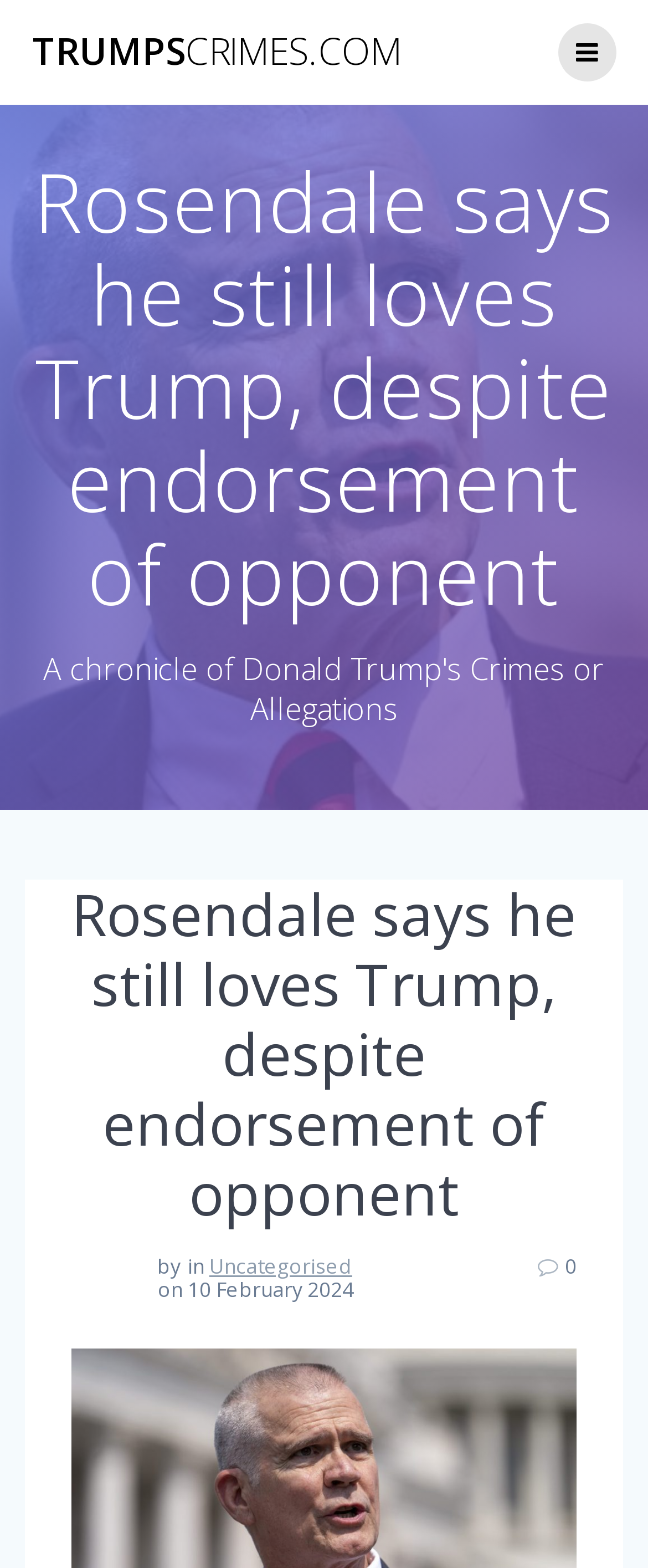What is the author of the article? Based on the image, give a response in one word or a short phrase.

Not specified